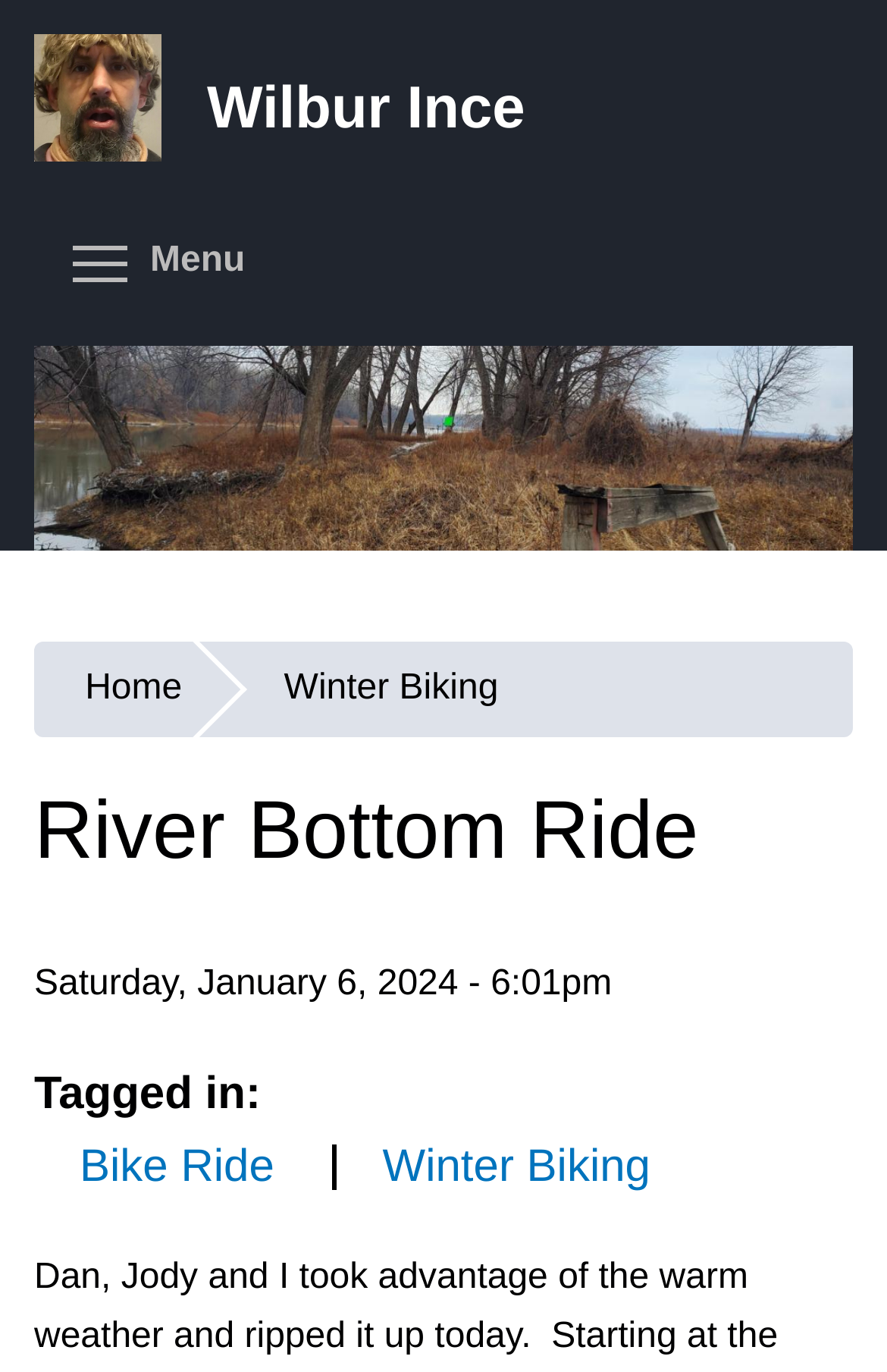Answer the following query concisely with a single word or phrase:
What is the date of the latest article?

Saturday, January 6, 2024